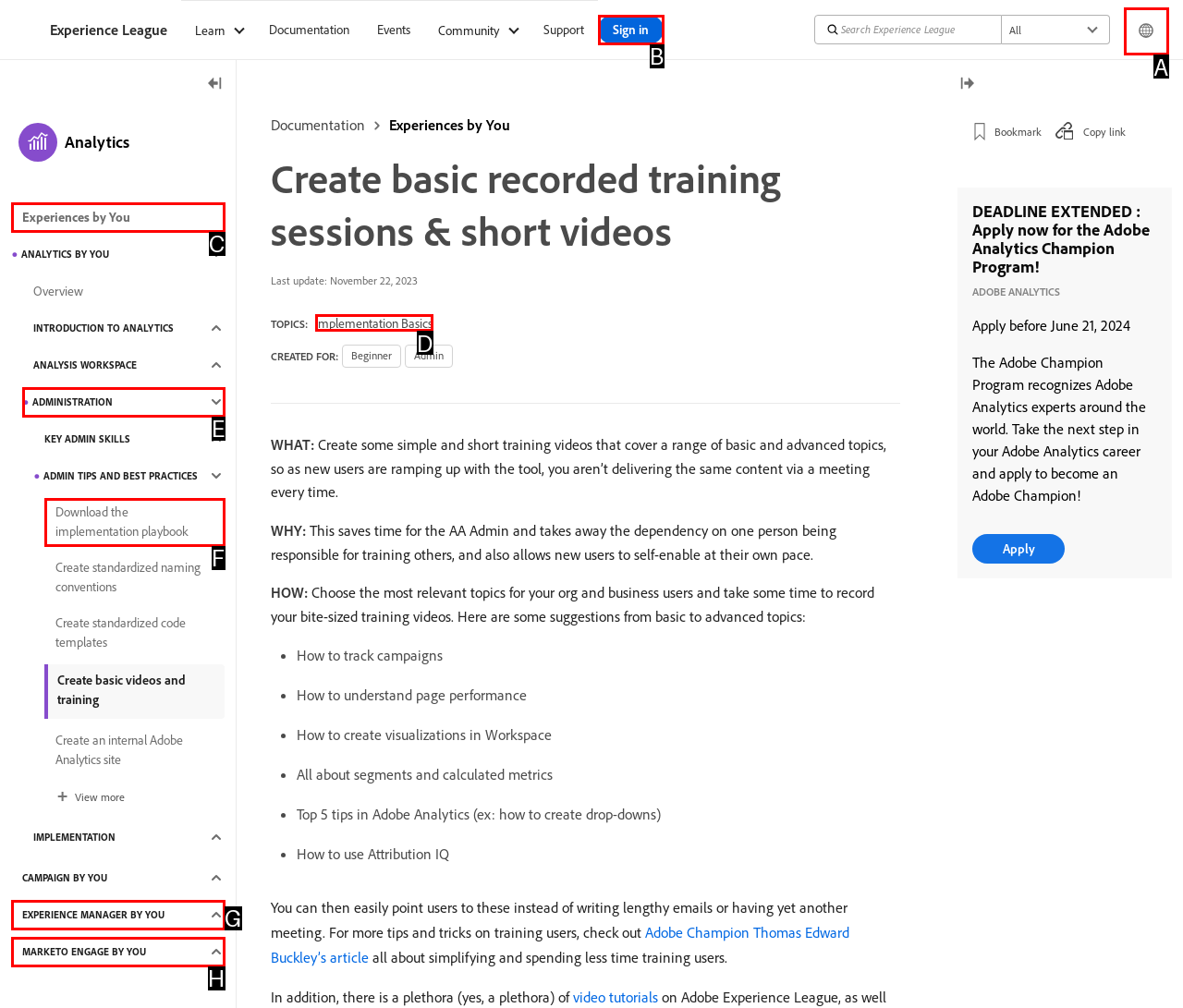From the given options, find the HTML element that fits the description: Implementation Basics. Reply with the letter of the chosen element.

D